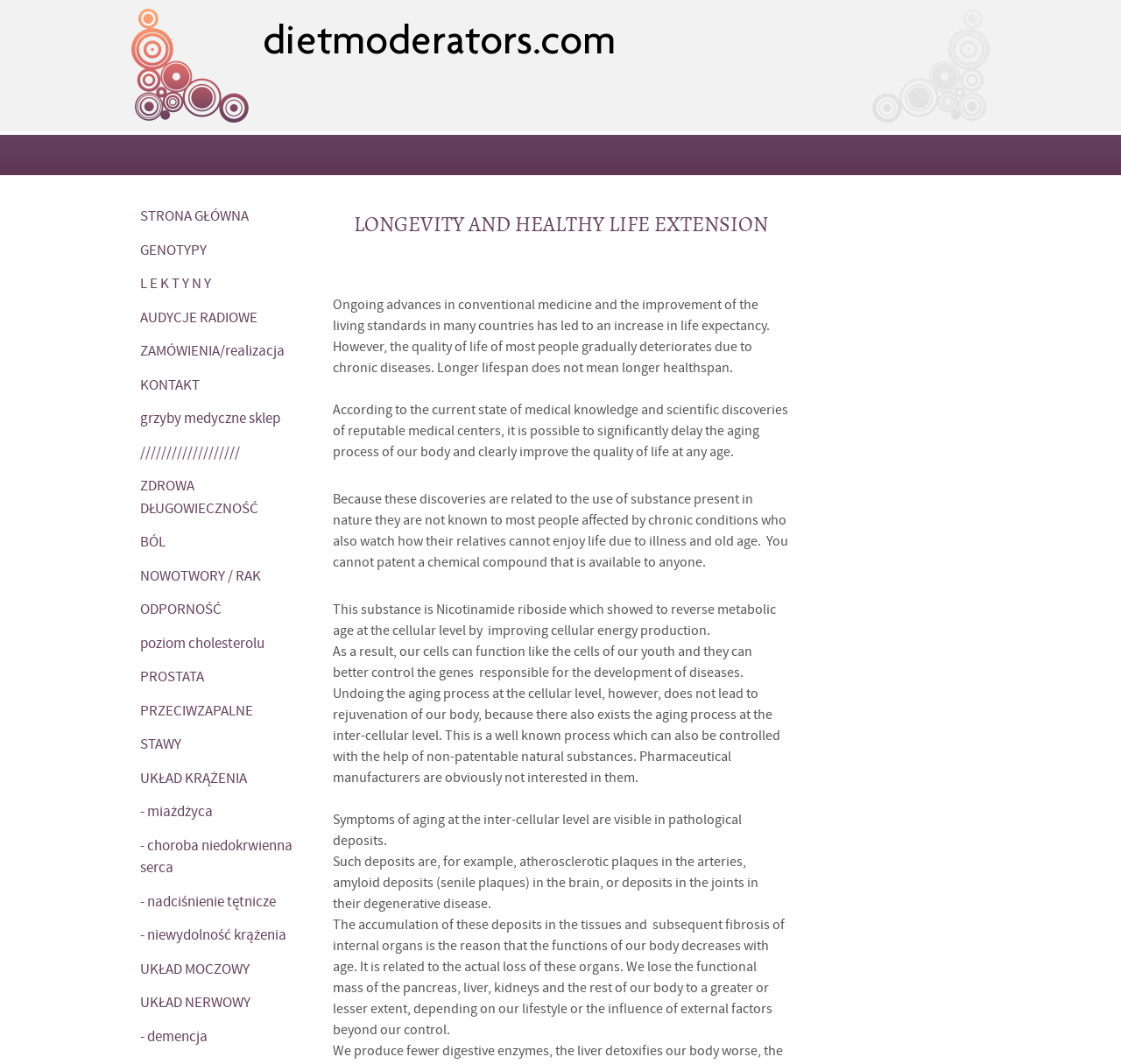Can you provide the bounding box coordinates for the element that should be clicked to implement the instruction: "Click on the link to go to the main page"?

[0.117, 0.189, 0.273, 0.219]